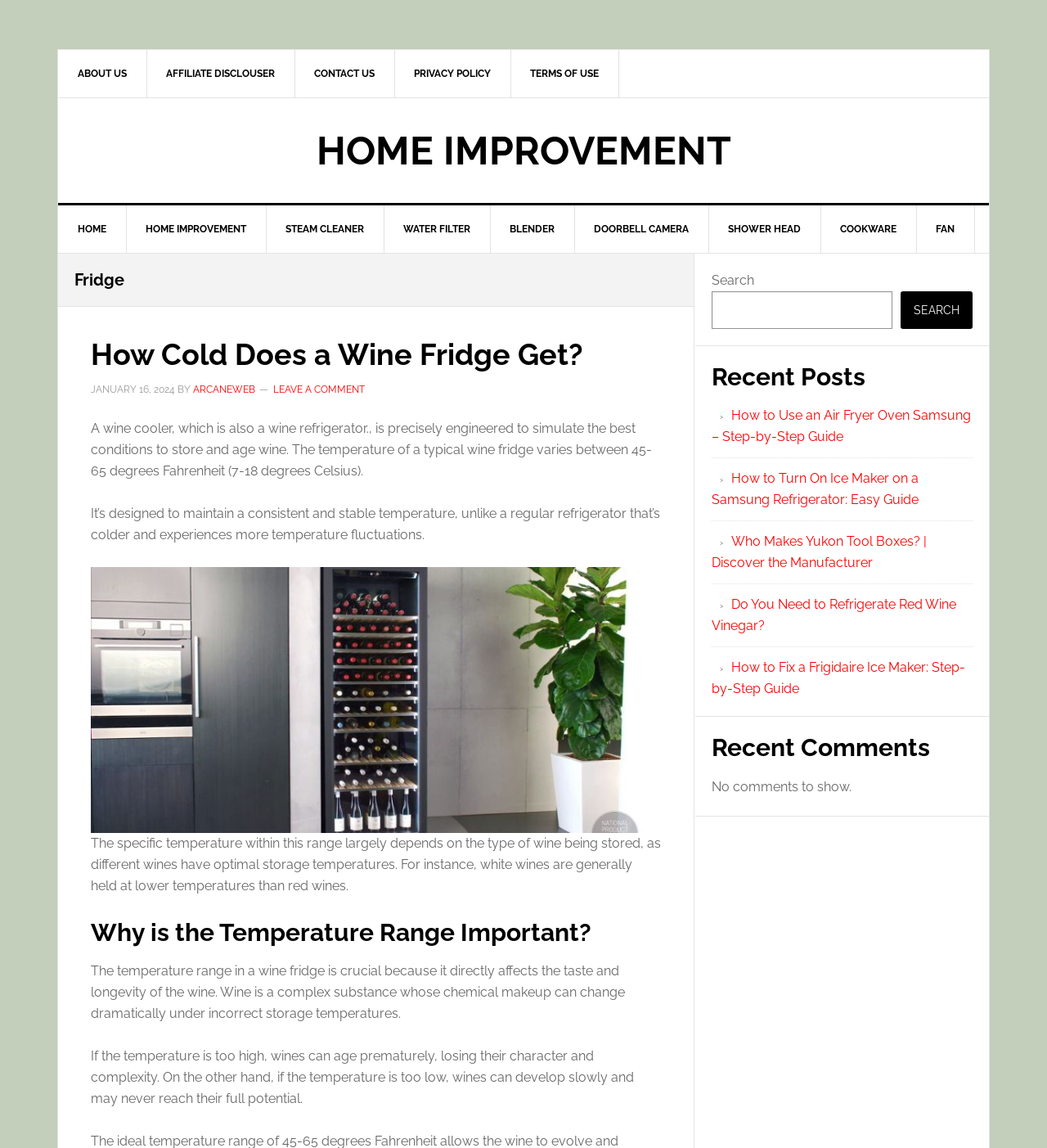Locate the bounding box coordinates of the segment that needs to be clicked to meet this instruction: "Search for something".

[0.68, 0.254, 0.852, 0.287]